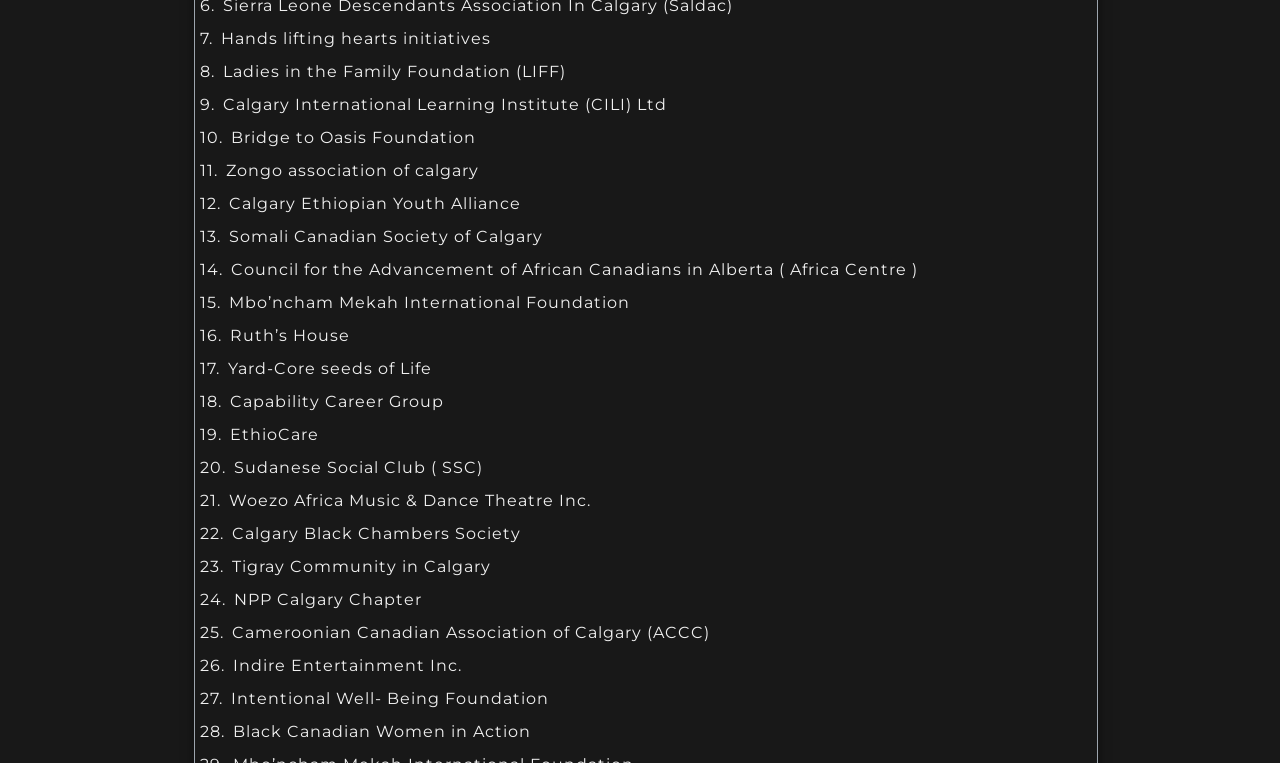Please answer the following question using a single word or phrase: 
Which organization has the longest name?

Council for the Advancement of African Canadians in Alberta ( Africa Centre )